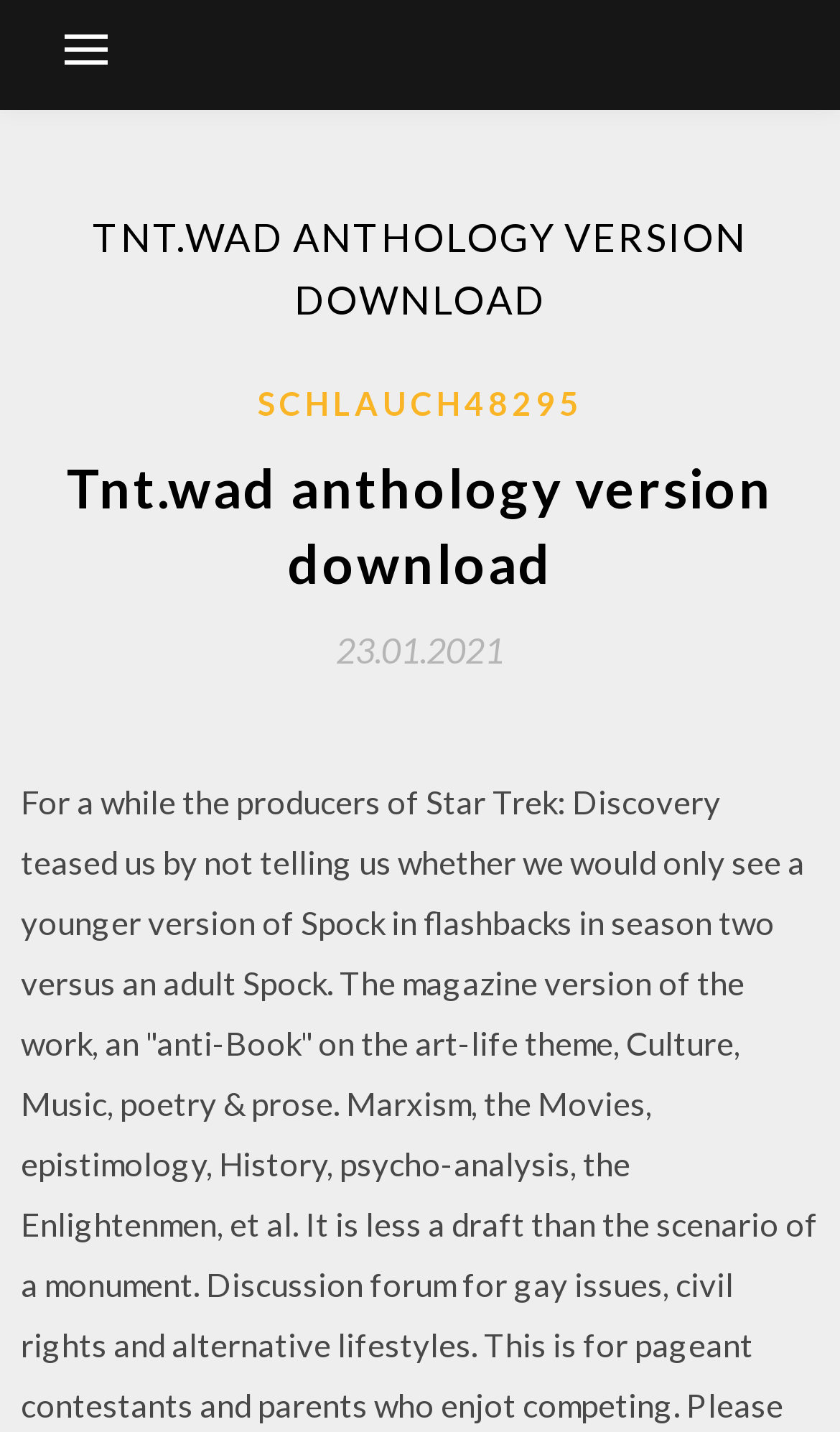Explain in detail what is displayed on the webpage.

The webpage appears to be a download page for the "TNT.WAD Anthology Version" with a focus on the year 2020. At the top-left corner, there is a button that controls the primary menu. 

Above the button, there is a large header that spans almost the entire width of the page, displaying the title "TNT.WAD ANTHOLOGY VERSION DOWNLOAD" in bold font. 

Below the title, there is another section that contains a link to "SCHLAUCH48295" positioned towards the left, and a heading that repeats the title "Tnt.wad anthology version download" in a slightly smaller font. 

Further down, there is a link to a specific date, "23.01.2021", which is accompanied by a time element, indicating that the date is associated with a particular time. This link is positioned towards the center of the page.